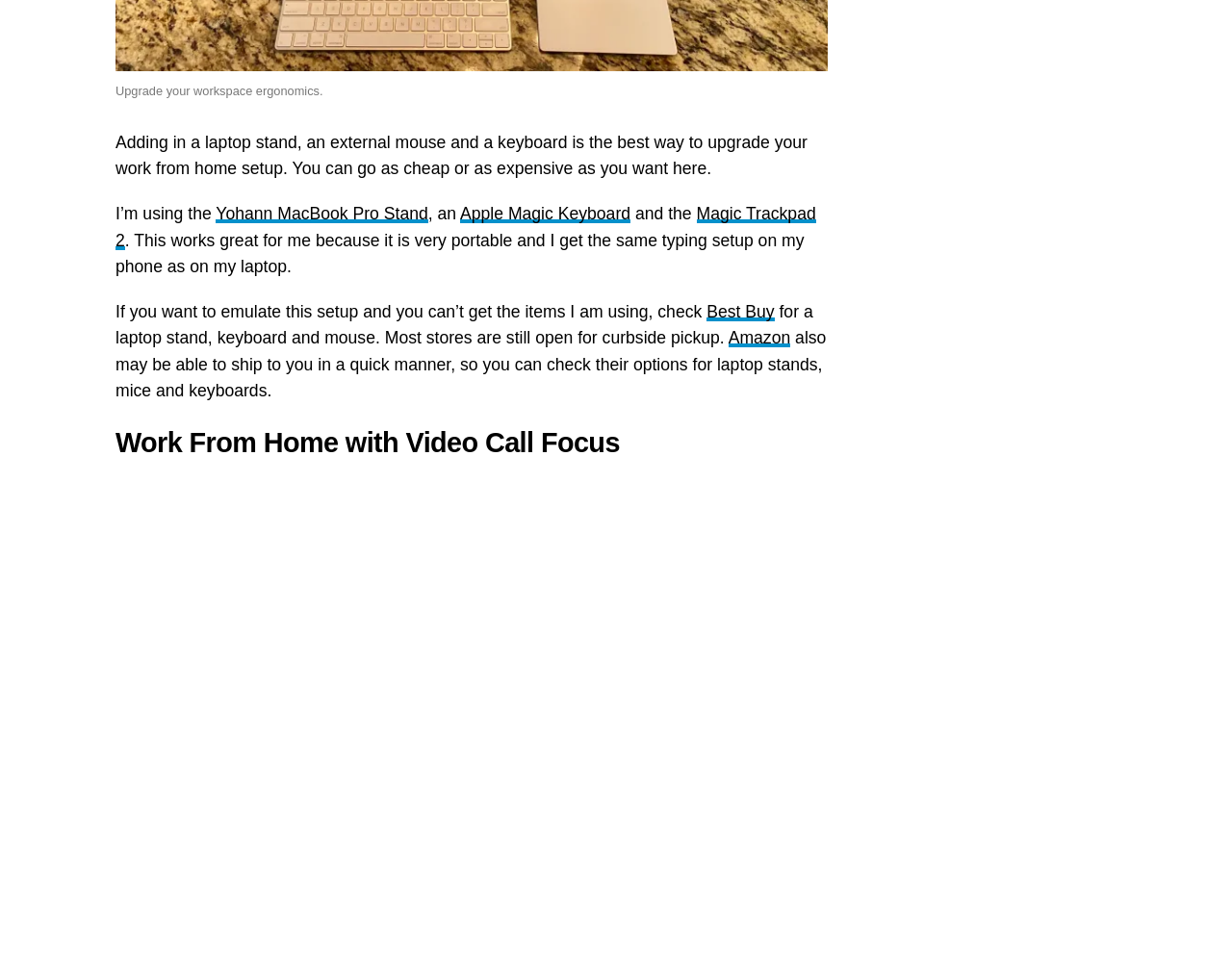Identify the bounding box coordinates for the UI element mentioned here: "Apple Magic Keyboard". Provide the coordinates as four float values between 0 and 1, i.e., [left, top, right, bottom].

[0.373, 0.212, 0.512, 0.232]